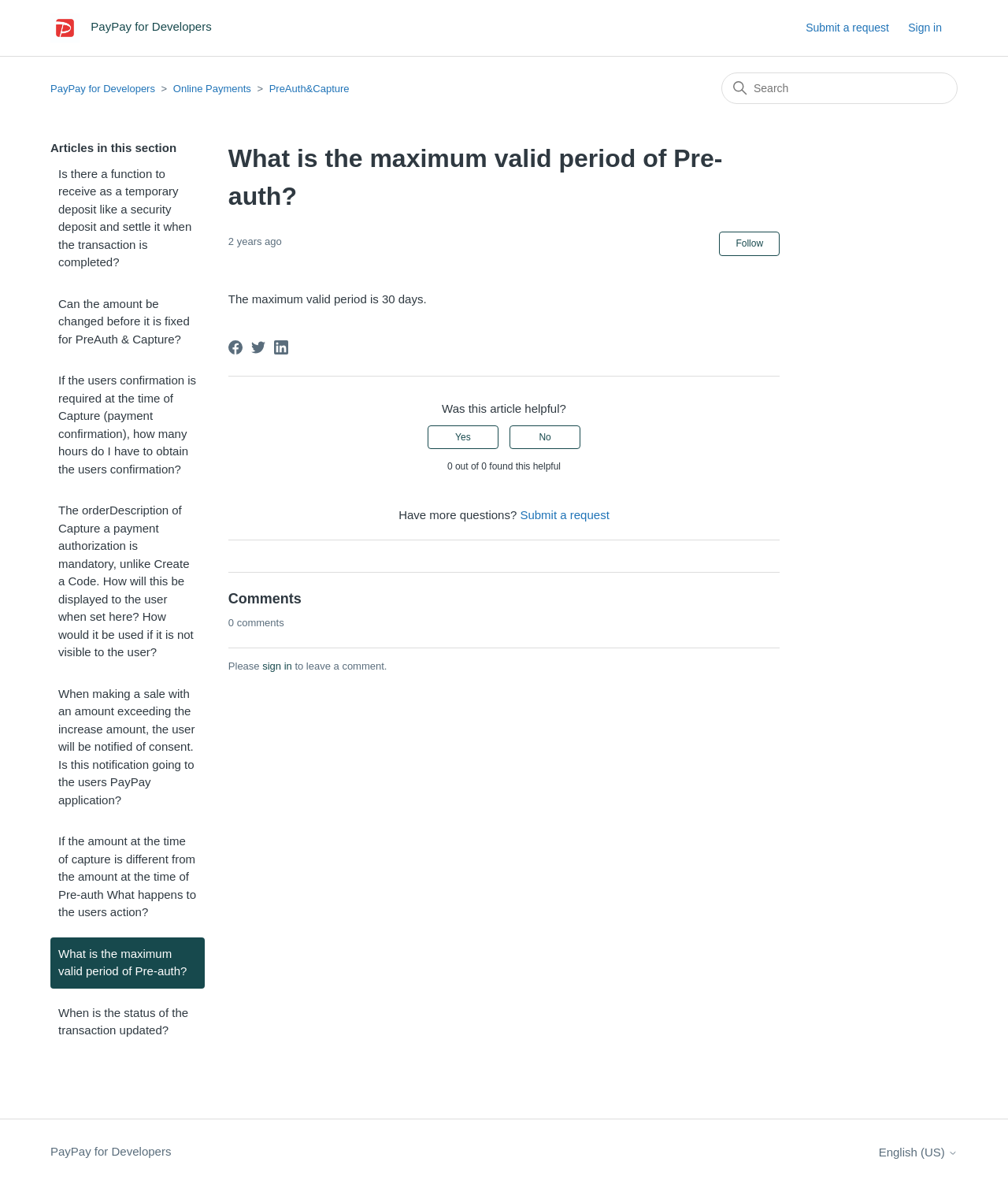Give a one-word or one-phrase response to the question:
What is the maximum valid period of Pre-auth?

30 days